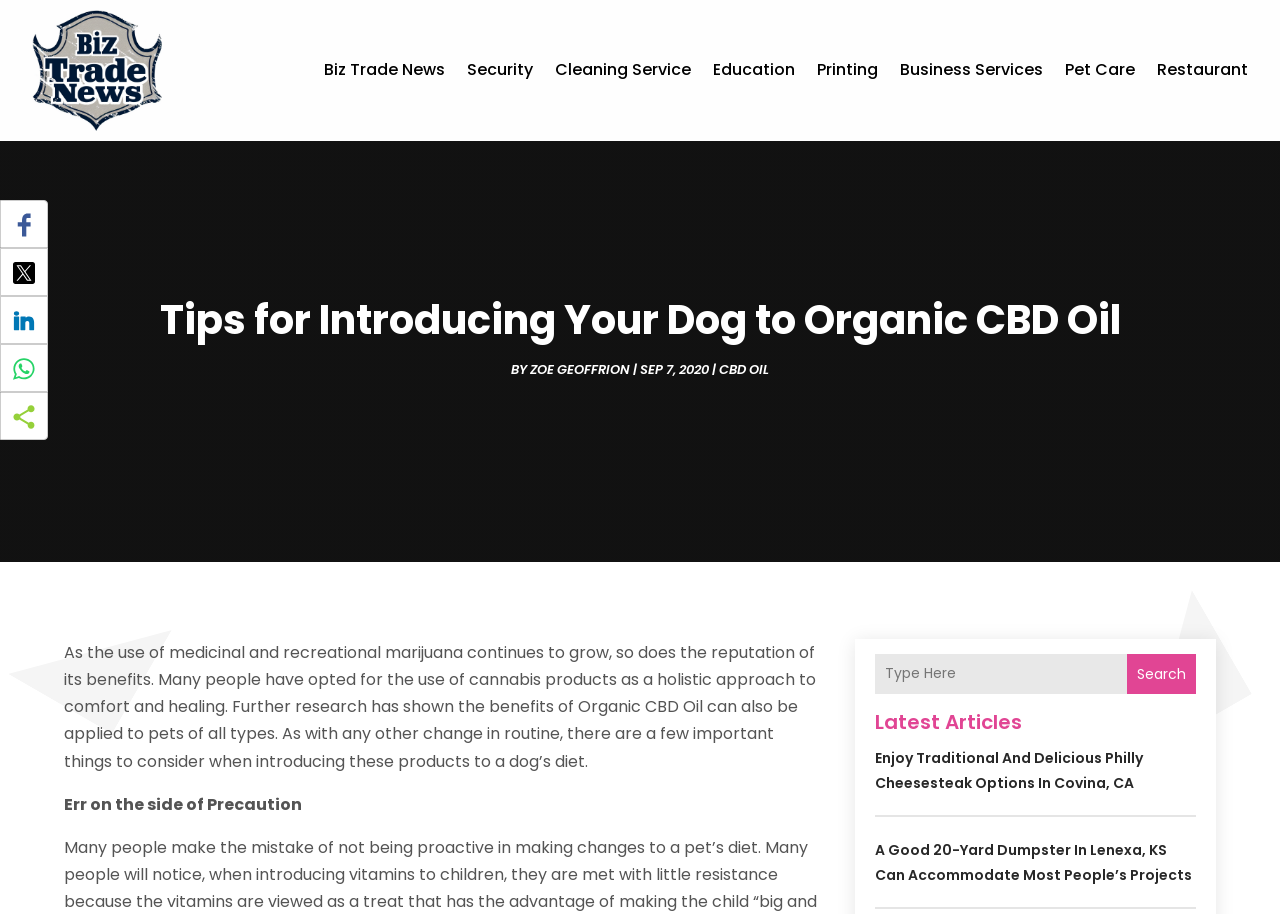What is the main title displayed on this webpage?

Tips for Introducing Your Dog to Organic CBD Oil